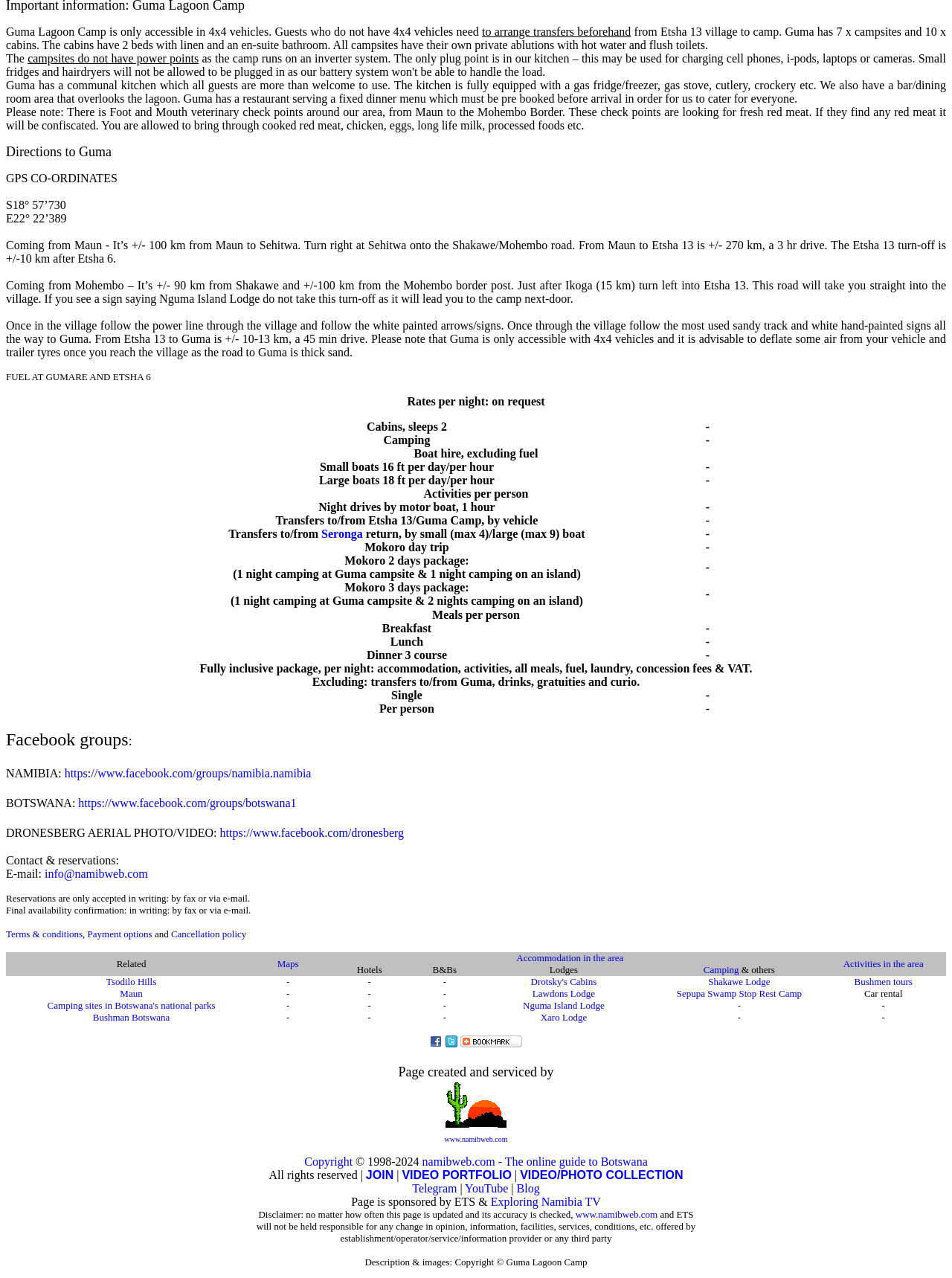Please specify the bounding box coordinates of the clickable section necessary to execute the following command: "Click on the link to Seronga".

[0.338, 0.413, 0.381, 0.422]